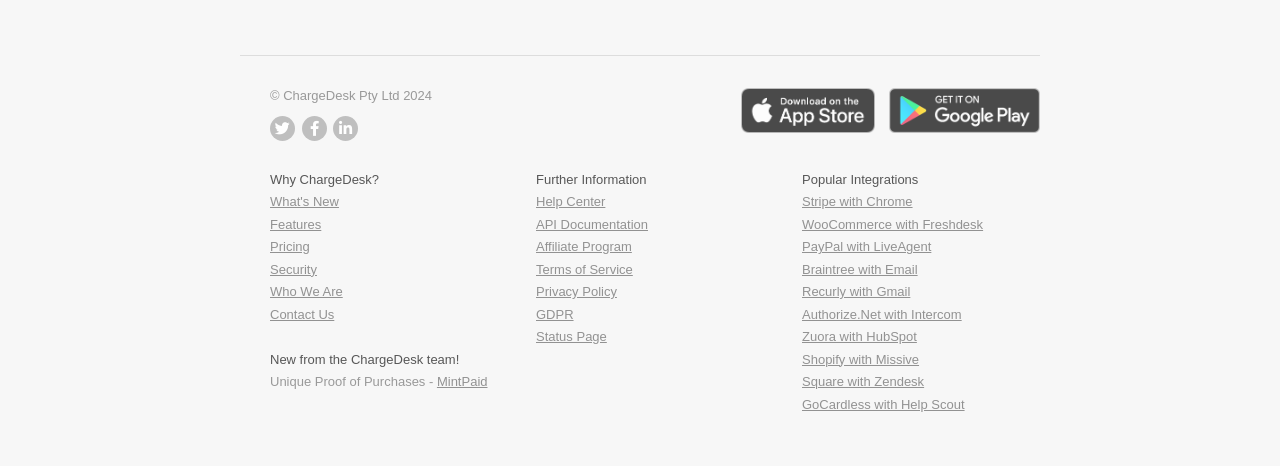Provide a one-word or brief phrase answer to the question:
What is the copyright information?

2024 ChargeDesk Pty Ltd